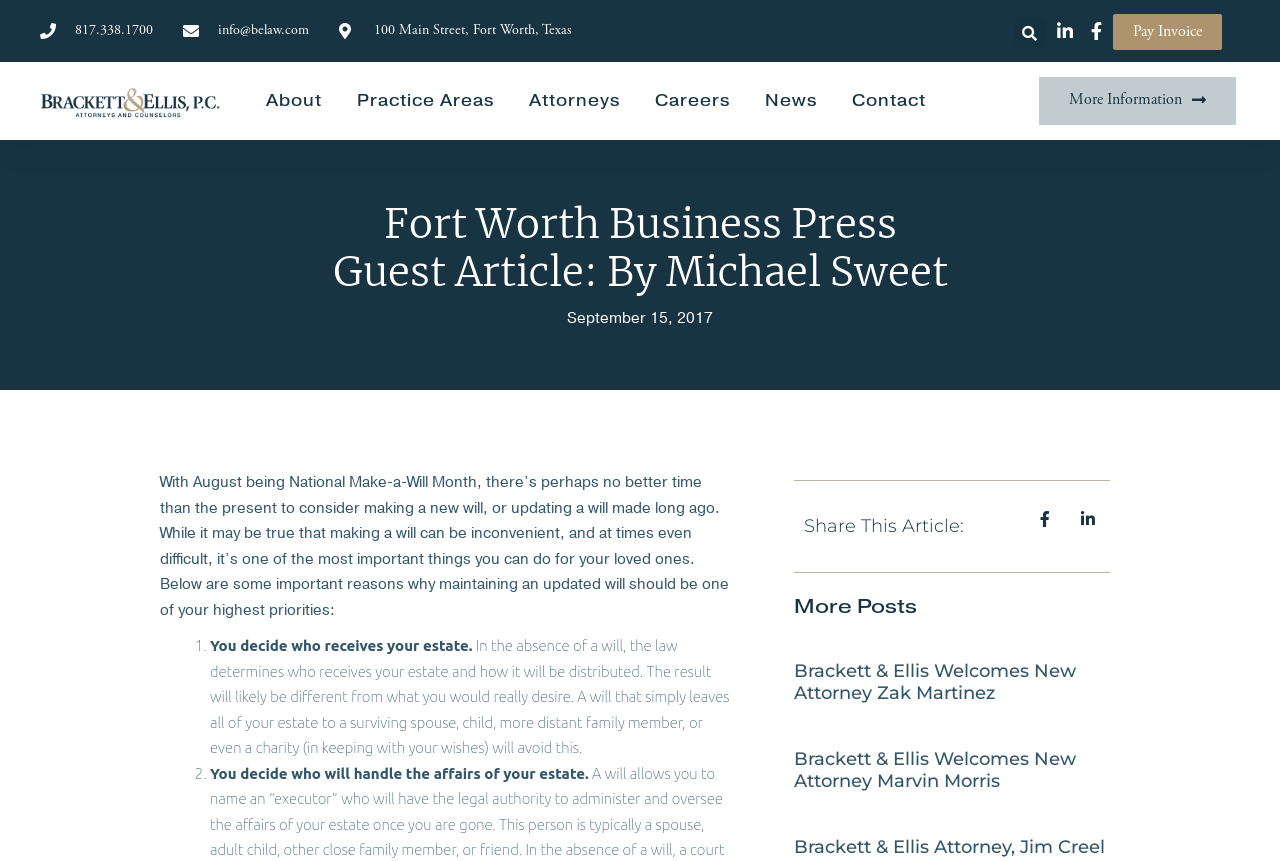Please identify the coordinates of the bounding box for the clickable region that will accomplish this instruction: "Get more information".

[0.812, 0.09, 0.966, 0.145]